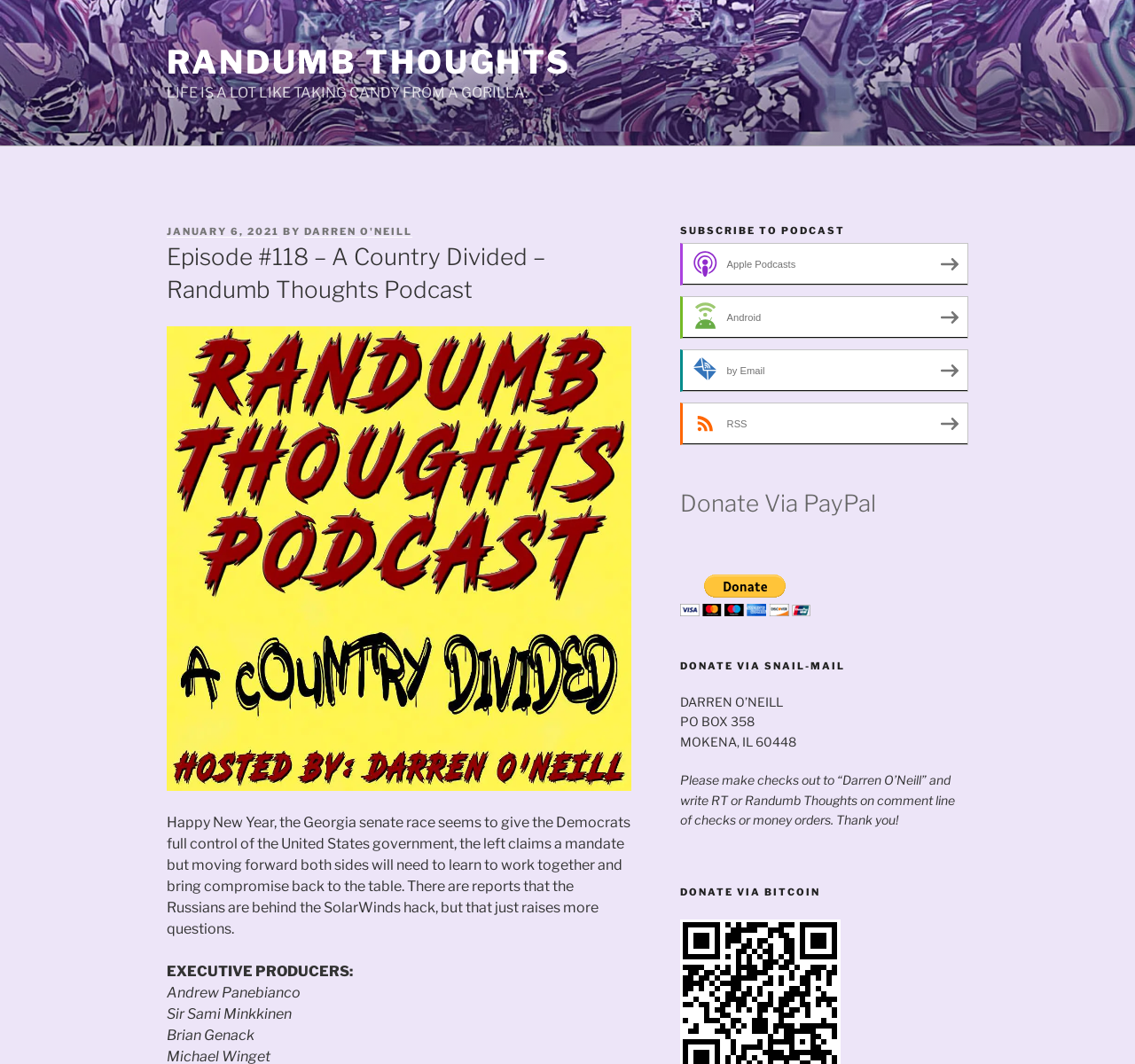Please identify the bounding box coordinates of the element that needs to be clicked to perform the following instruction: "Read the post dated 'JANUARY 6, 2021'".

[0.147, 0.212, 0.246, 0.223]